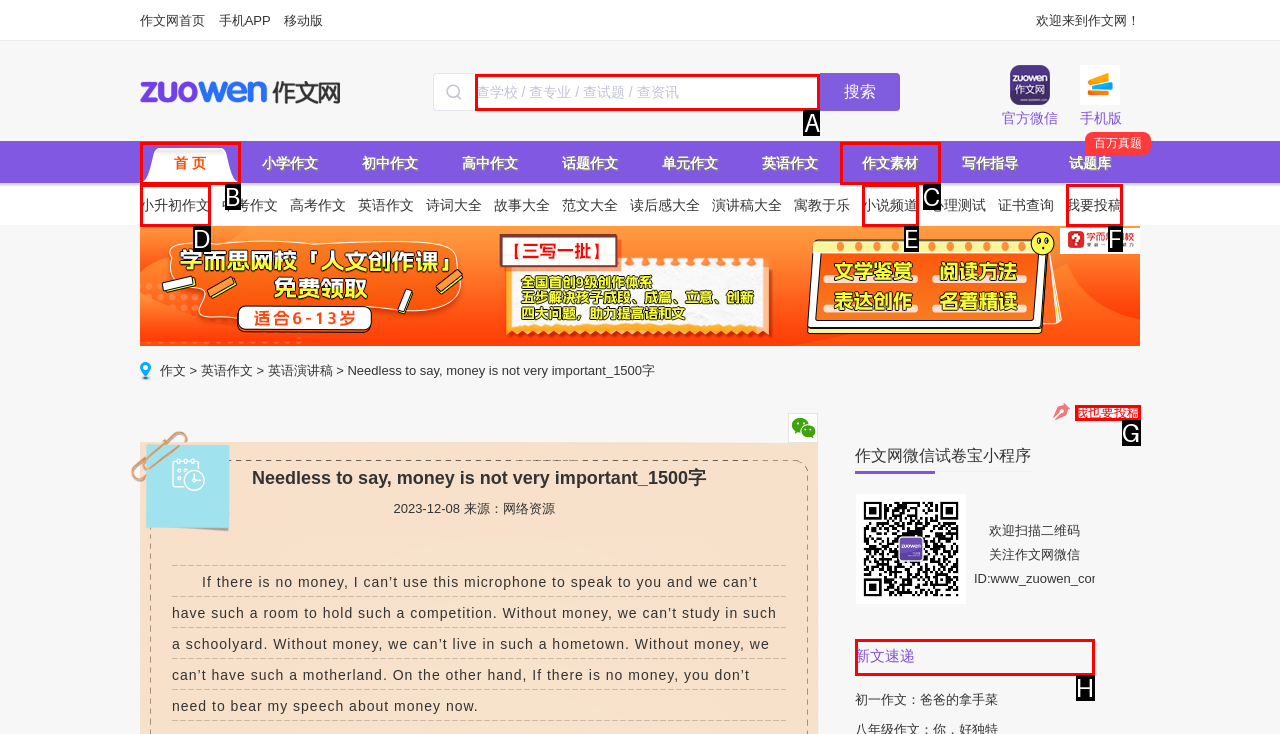Show which HTML element I need to click to perform this task: View the '新文速递' section Answer with the letter of the correct choice.

H